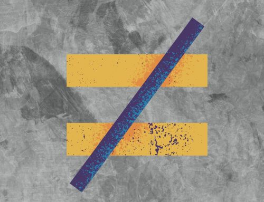What is the background surface texture?
Observe the image and answer the question with a one-word or short phrase response.

Gray and textured